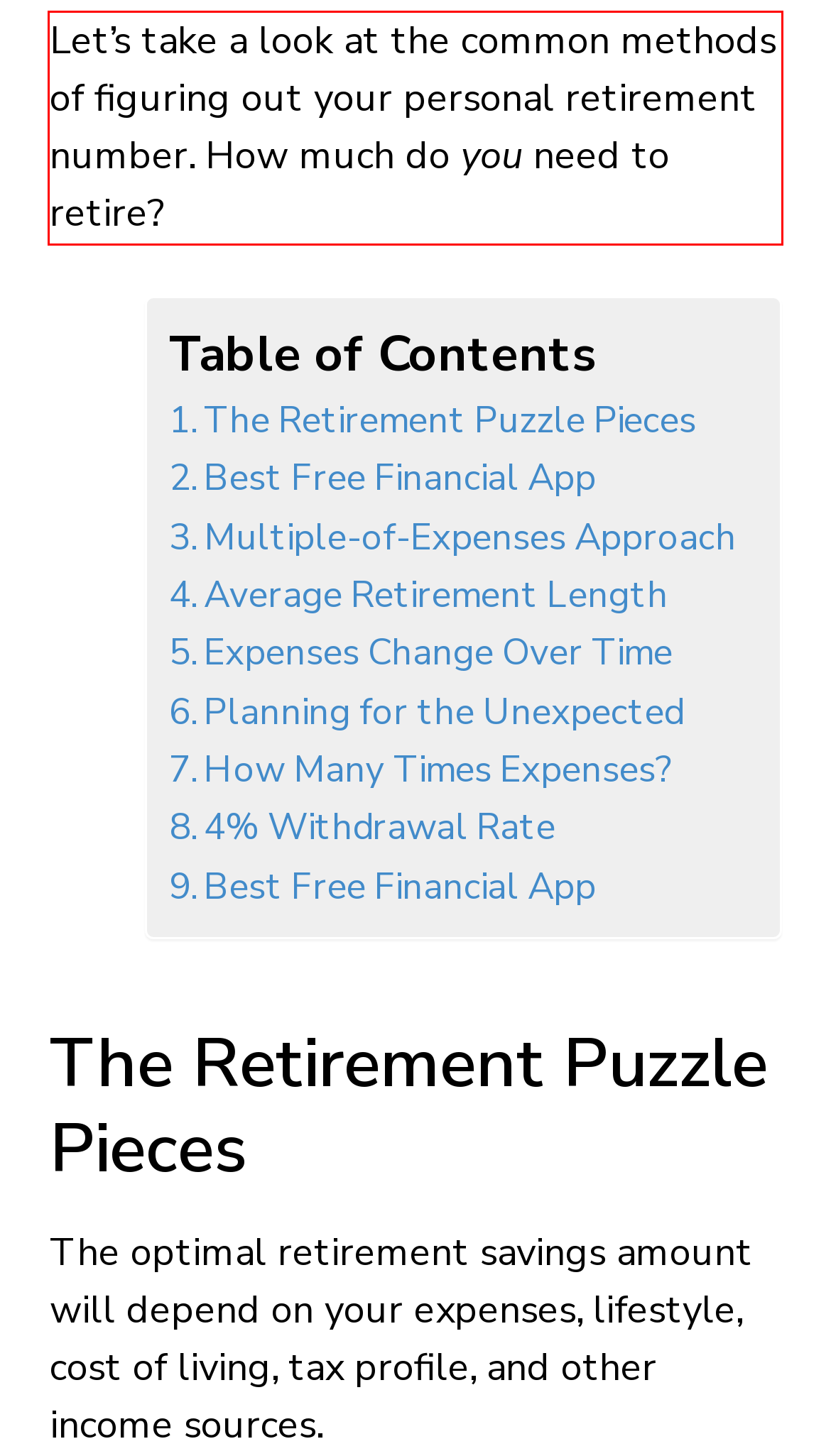You are provided with a screenshot of a webpage featuring a red rectangle bounding box. Extract the text content within this red bounding box using OCR.

Let’s take a look at the common methods of figuring out your personal retirement number. How much do you need to retire?